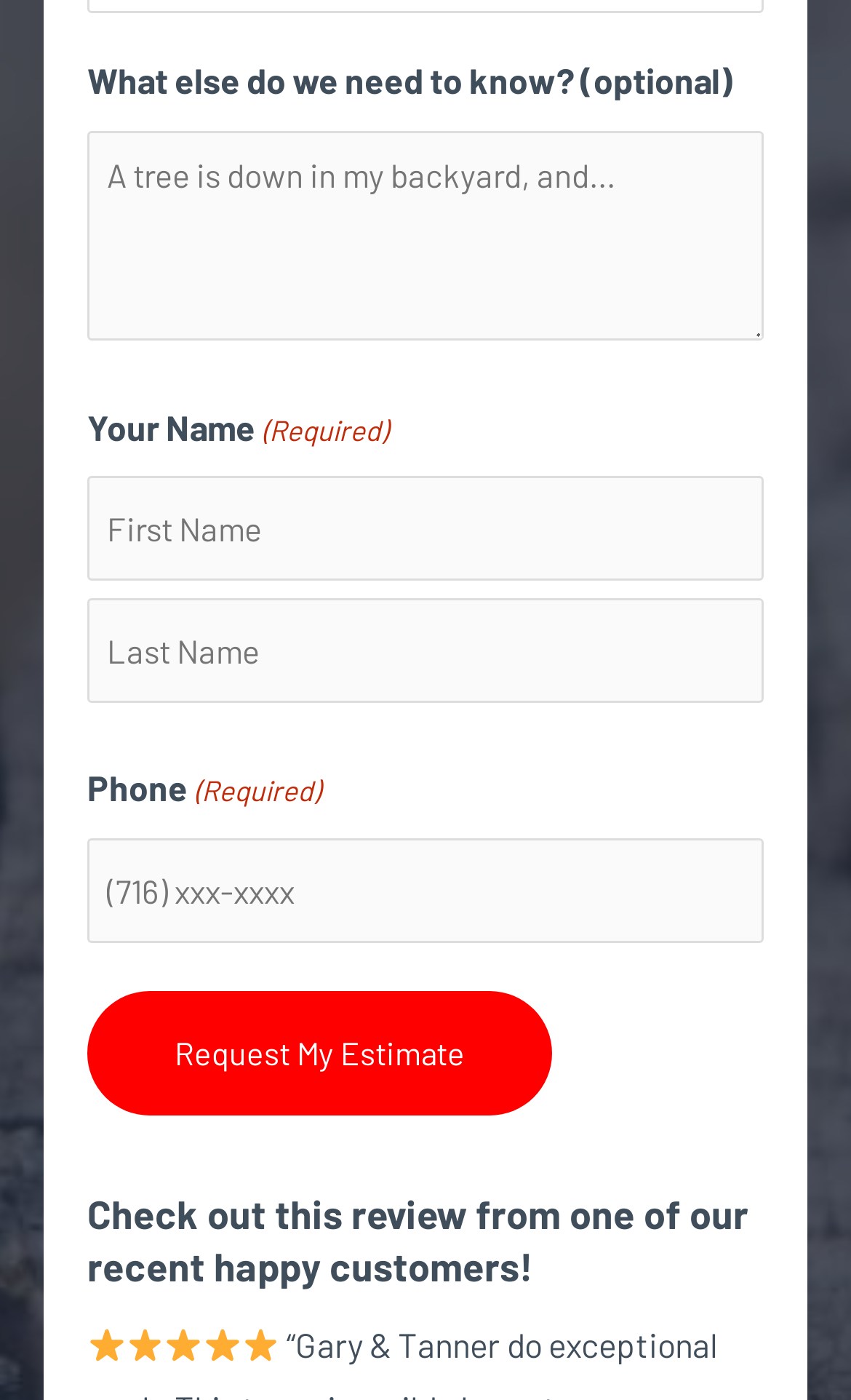What is the format of the phone number field?
Using the information from the image, give a concise answer in one word or a short phrase.

Single textbox